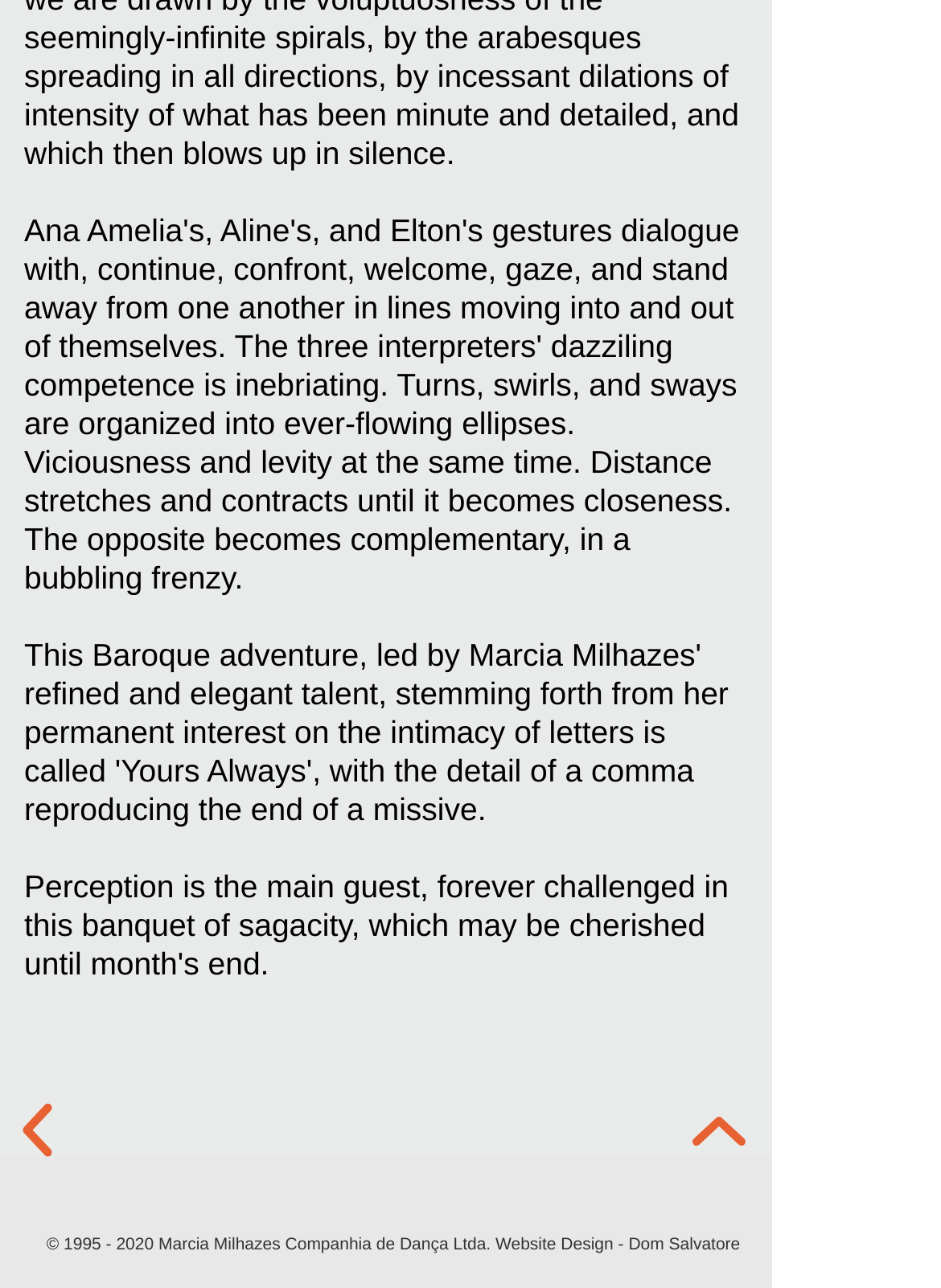Using the provided description aria-label="Instagram", find the bounding box coordinates for the UI element. Provide the coordinates in (top-left x, top-left y, bottom-right x, bottom-right y) format, ensuring all values are between 0 and 1.

[0.723, 0.904, 0.774, 0.942]